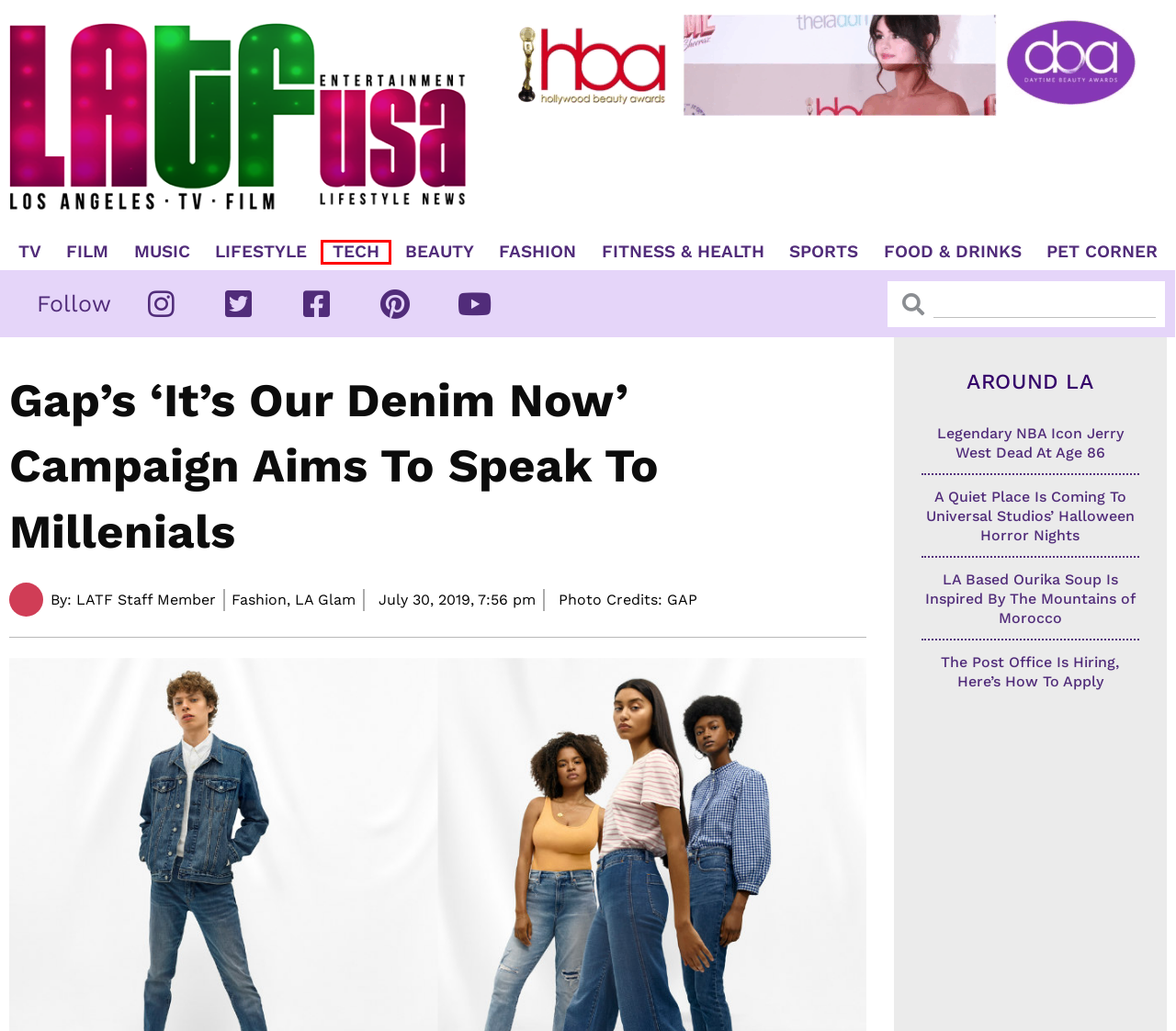You have a screenshot showing a webpage with a red bounding box highlighting an element. Choose the webpage description that best fits the new webpage after clicking the highlighted element. The descriptions are:
A. Health & Fitness Archives | LATF USA NEWS
B. Fashion Archives | LATF USA NEWS
C. TV Archives | LATF USA NEWS
D. Sports Archives | LATF USA NEWS
E. TECH Archives | LATF USA NEWS
F. Legendary NBA Icon Jerry West Dead At Age 86 | LATF USA NEWS
G. Film Archives | LATF USA NEWS
H. A Quiet Place Is Coming To Universal Studios’ Halloween Horror Nights | LATF USA NEWS

E